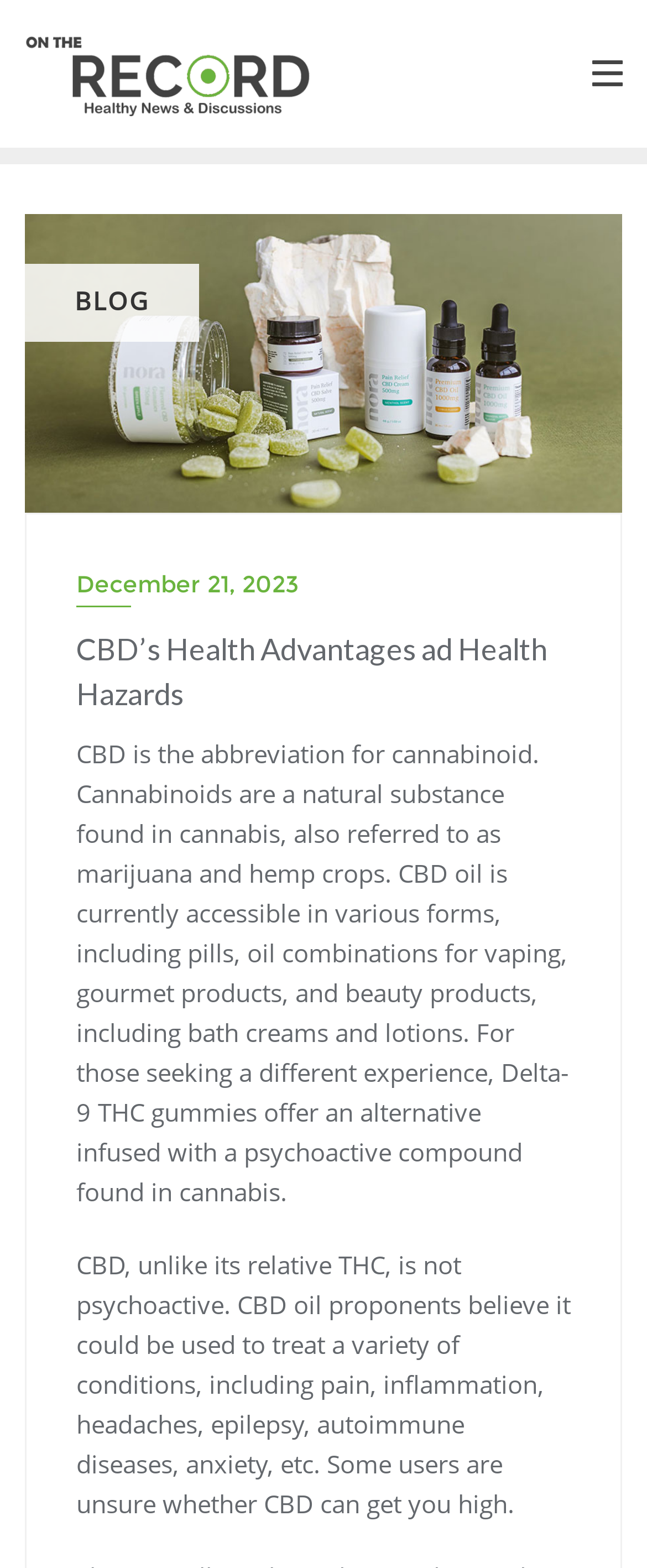What is the difference between CBD and THC?
Please provide a detailed answer to the question.

According to the webpage, CBD, unlike its relative THC, is not psychoactive, which means it does not have a psychoactive effect on the user.